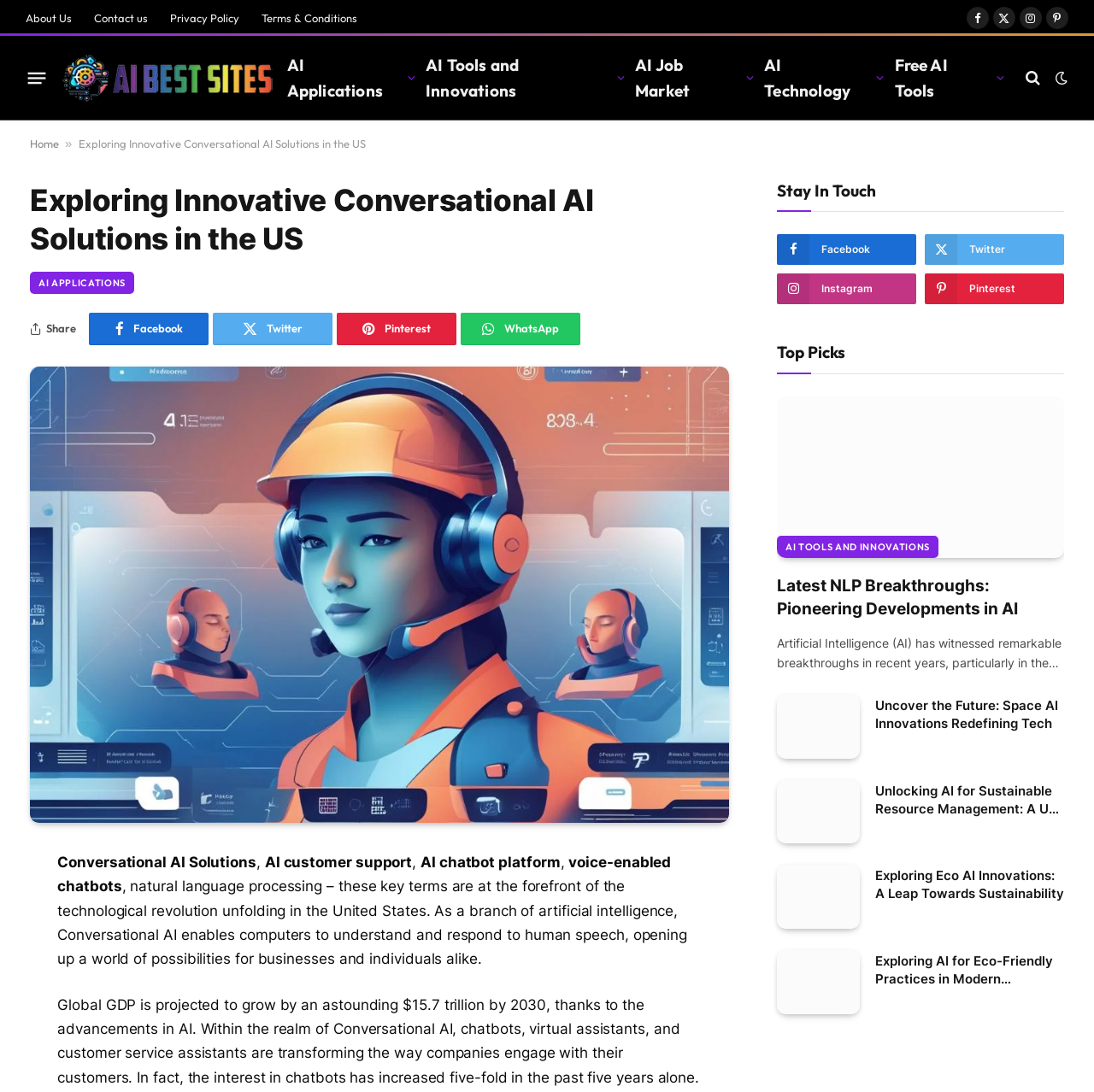Please find the bounding box coordinates (top-left x, top-left y, bottom-right x, bottom-right y) in the screenshot for the UI element described as follows: Privacy Policy

[0.145, 0.002, 0.229, 0.031]